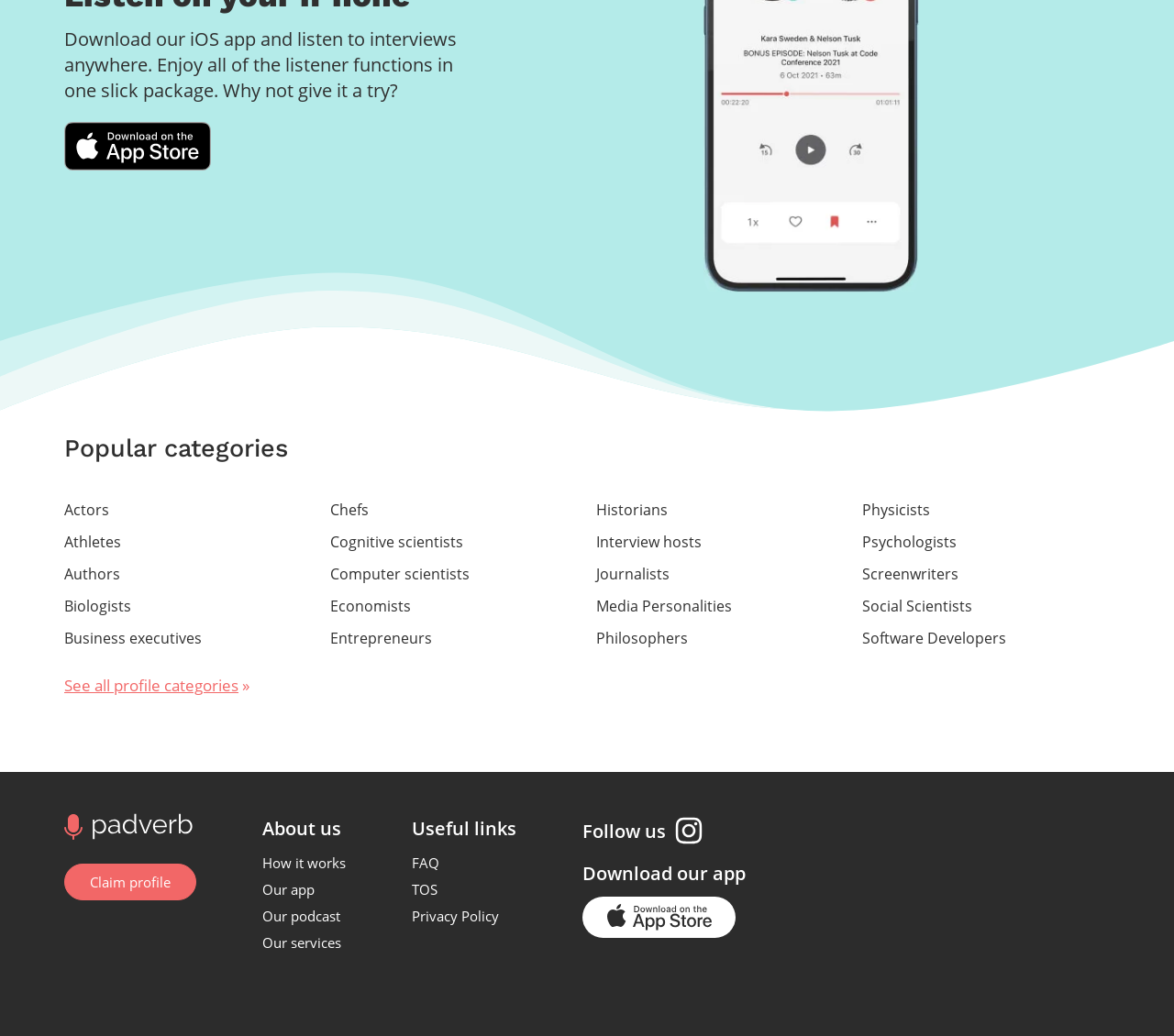Please determine the bounding box coordinates of the element's region to click for the following instruction: "Explore popular categories".

[0.055, 0.419, 0.245, 0.447]